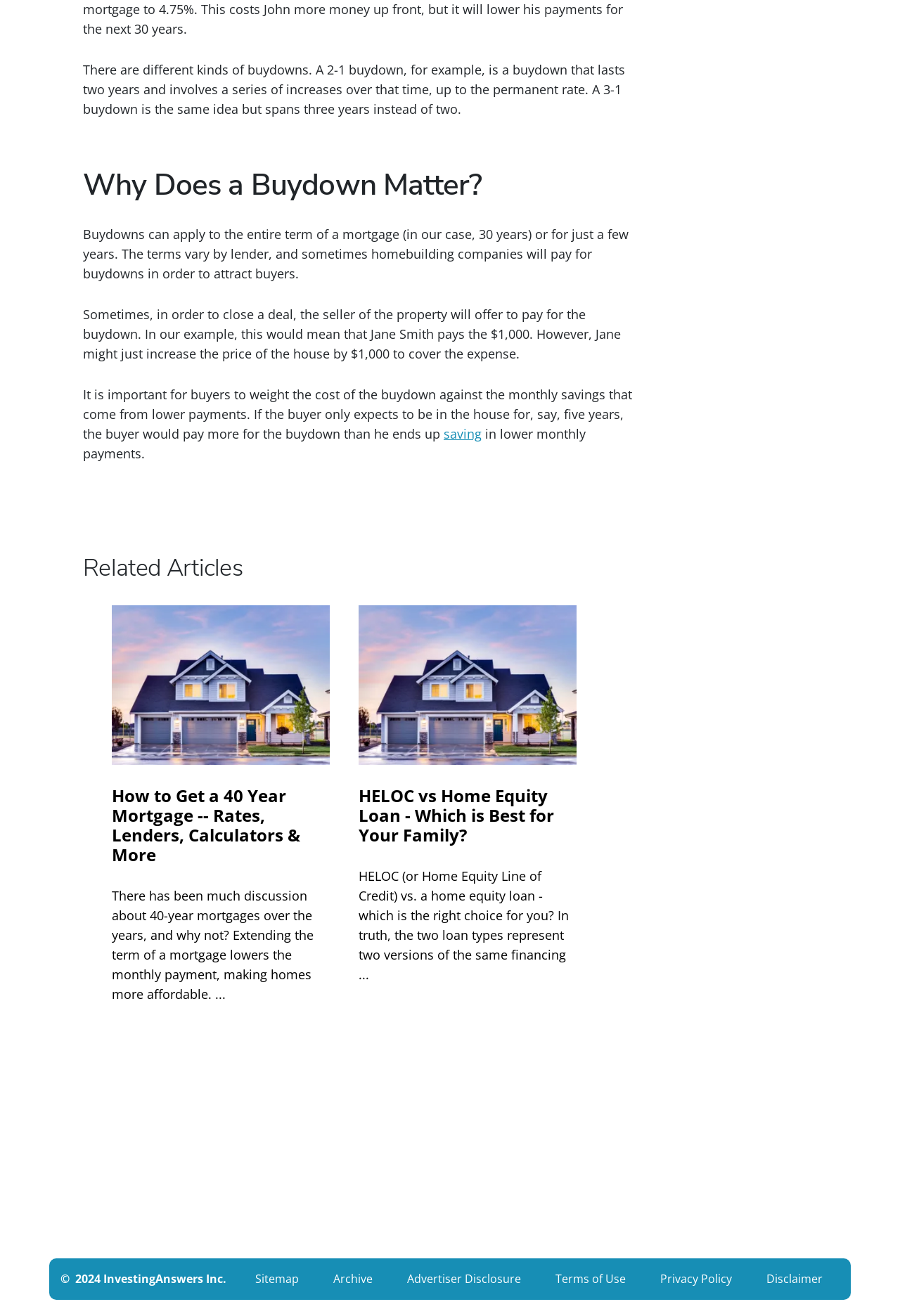Give a one-word or short phrase answer to the question: 
What is a 2-1 buydown?

A type of mortgage buydown